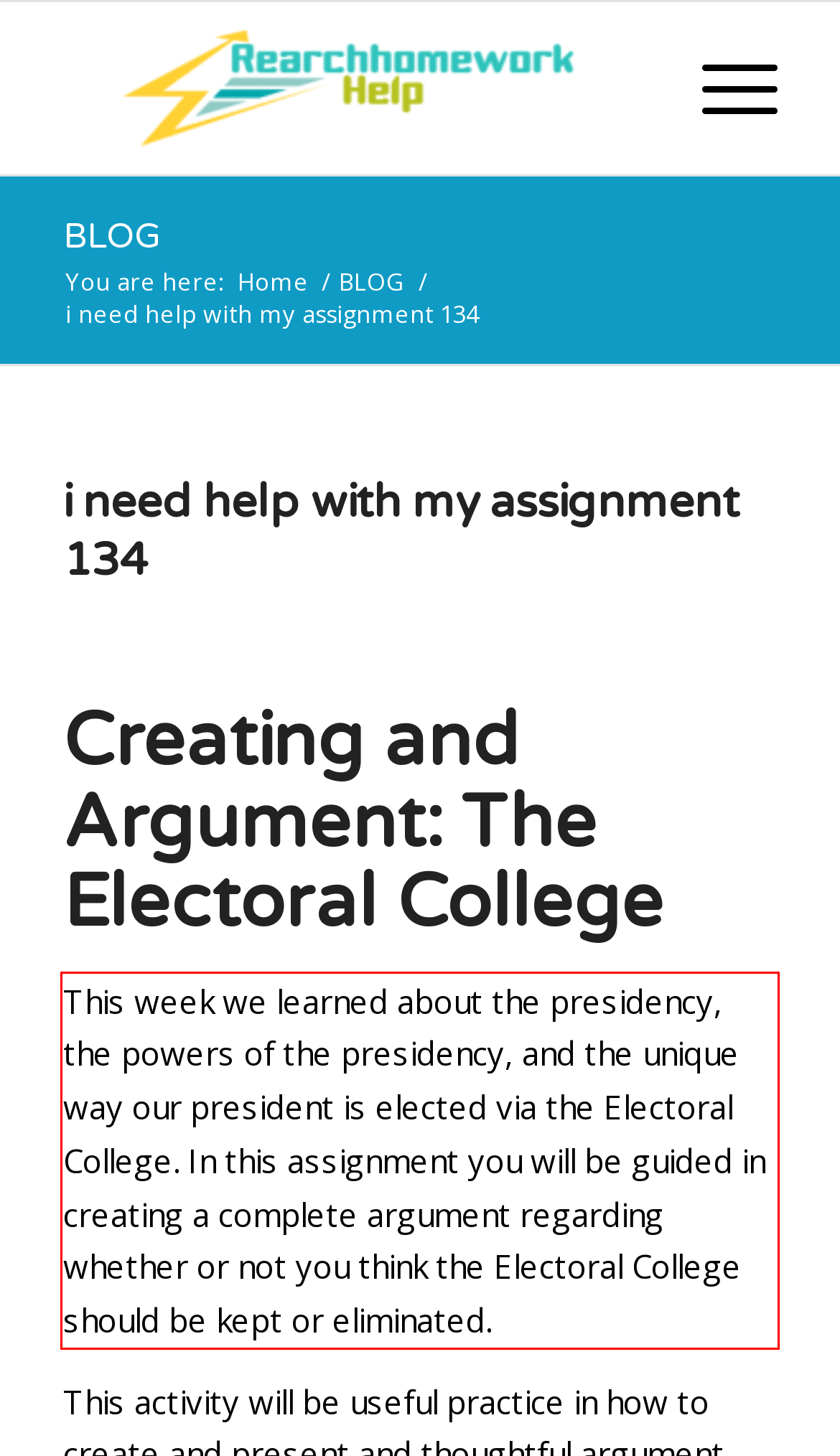Given a screenshot of a webpage containing a red bounding box, perform OCR on the text within this red bounding box and provide the text content.

This week we learned about the presidency, the powers of the presidency, and the unique way our president is elected via the Electoral College. In this assignment you will be guided in creating a complete argument regarding whether or not you think the Electoral College should be kept or eliminated.